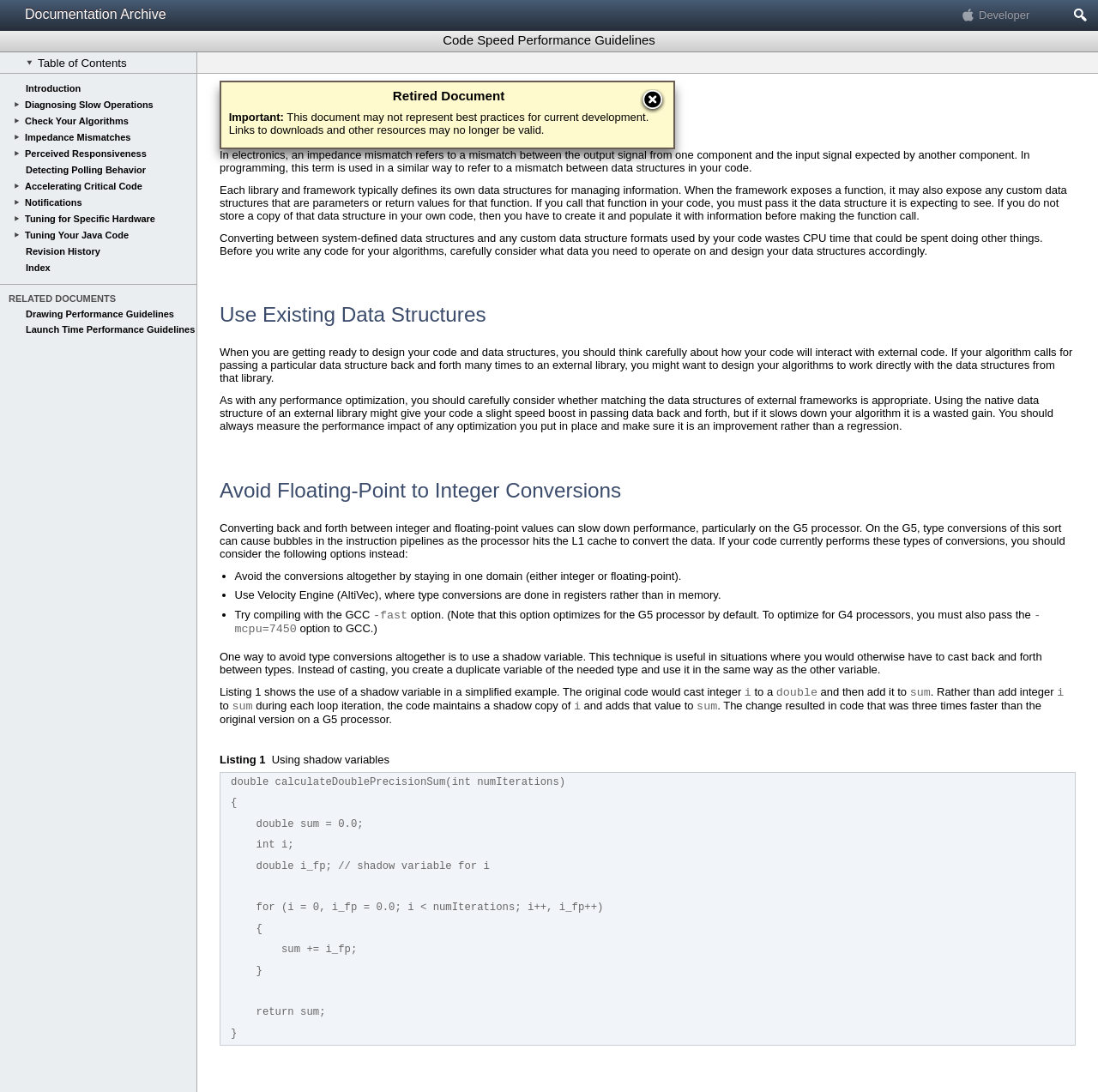What is impedance mismatch in programming?
Answer the question based on the image using a single word or a brief phrase.

Mismatch between data structures